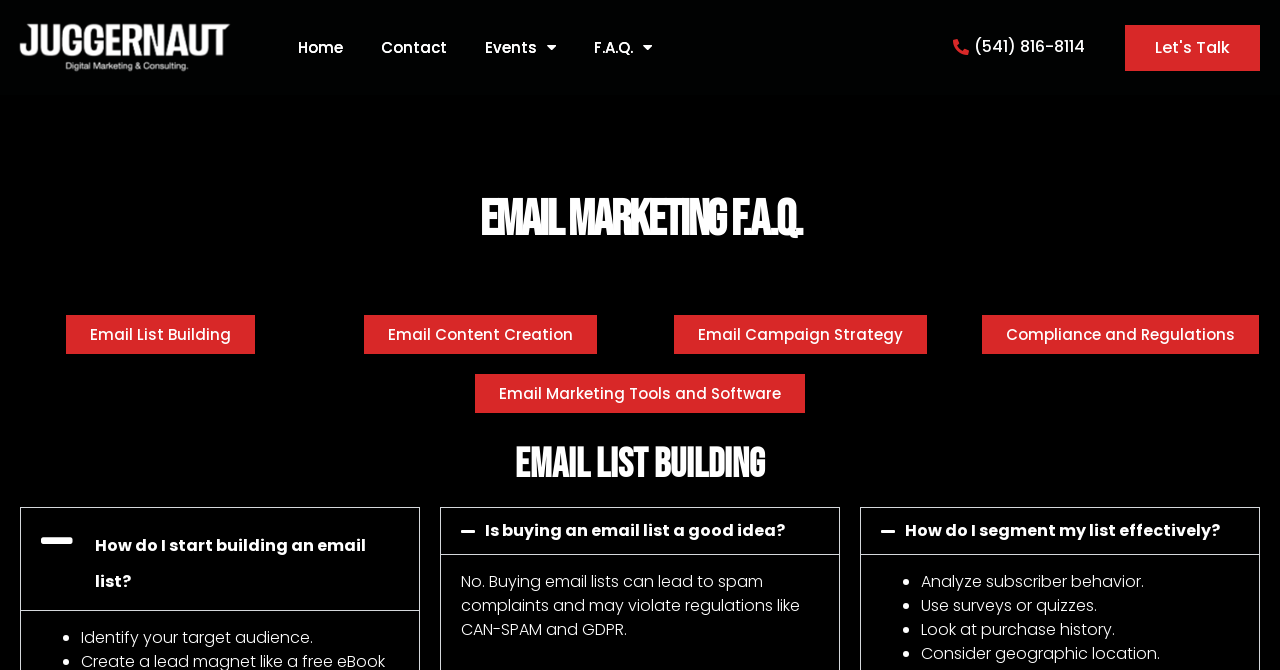Give a detailed account of the webpage, highlighting key information.

The webpage is an FAQ page focused on email marketing, with a clear and organized structure. At the top, there is a navigation menu with links to "Home", "Contact", "Events", and "F.A.Q." sections. Below the navigation menu, there is a heading "Email Marketing F.A.Q." that spans almost the entire width of the page.

The main content of the page is divided into sections, each with a heading and a set of links or buttons. The first section is "Email List Building", which has four buttons with questions related to building an email list. When expanded, each button reveals a brief answer to the question, with some including bullet points or short paragraphs of text.

The "Email List Building" section is followed by other sections, including "Email Content Creation", "Email Campaign Strategy", "Compliance and Regulations", and "Email Marketing Tools and Software", each with its own set of links or buttons. The layout of these sections is consistent, with headings and buttons or links arranged in a clear and easy-to-follow manner.

Throughout the page, there are no images, but there are various UI elements, including links, buttons, headings, and static text. The overall layout is clean and easy to navigate, with a focus on providing concise and informative answers to common email marketing questions.